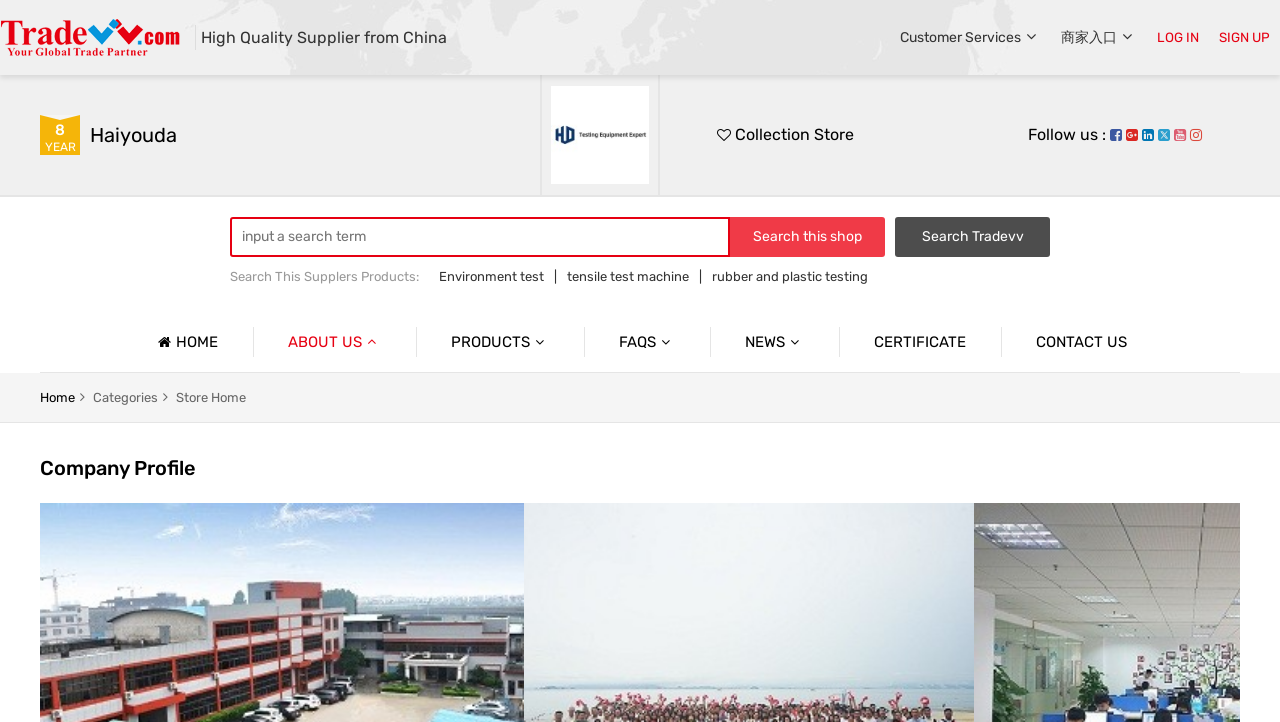Please provide a comprehensive answer to the question below using the information from the image: What is the purpose of the search bar?

The search bar is likely used to search for products offered by the company, as it is located near the product categories and has a button labeled 'Search this shop'.